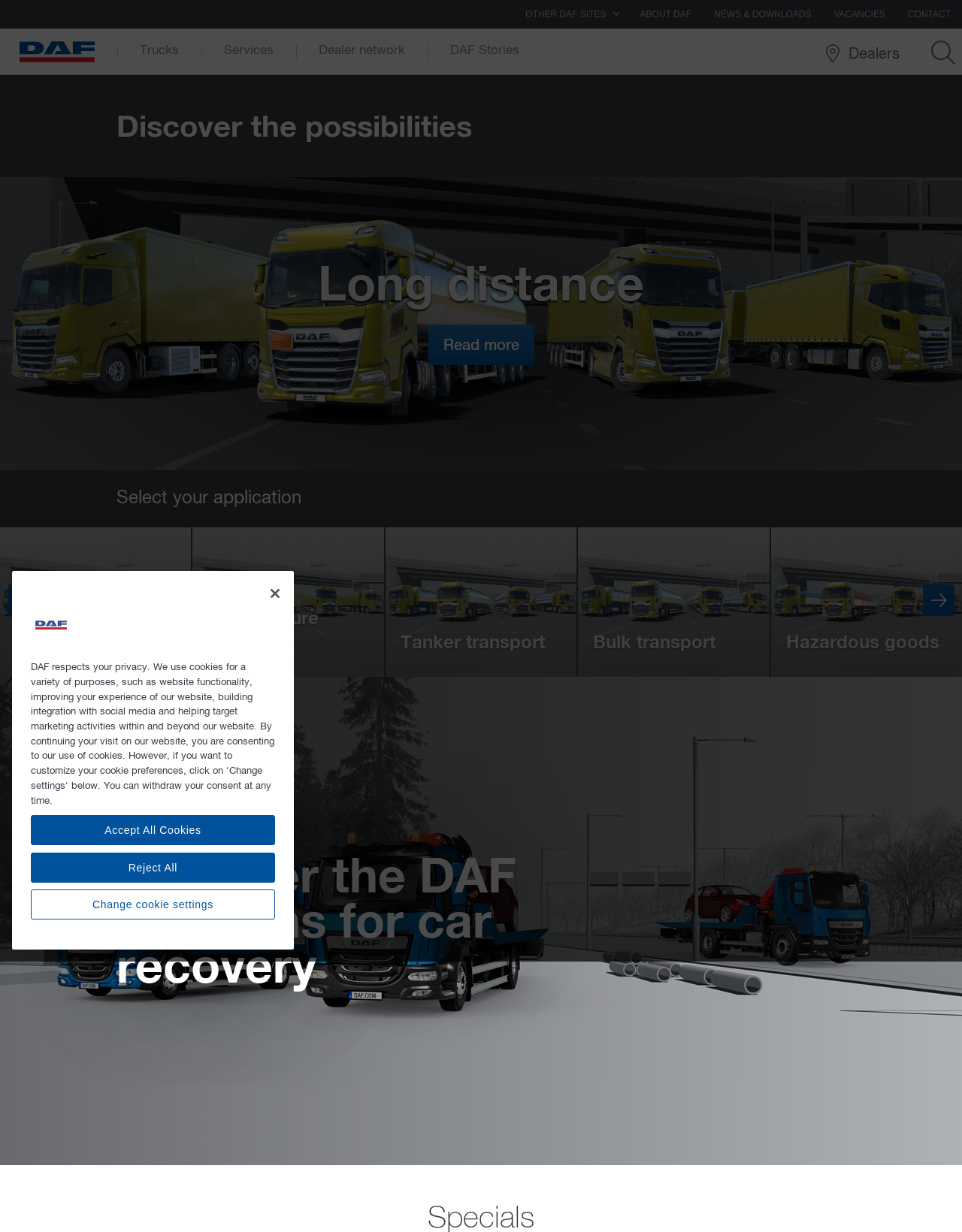Could you specify the bounding box coordinates for the clickable section to complete the following instruction: "Click the Dealer locator icon"?

[0.84, 0.024, 0.952, 0.06]